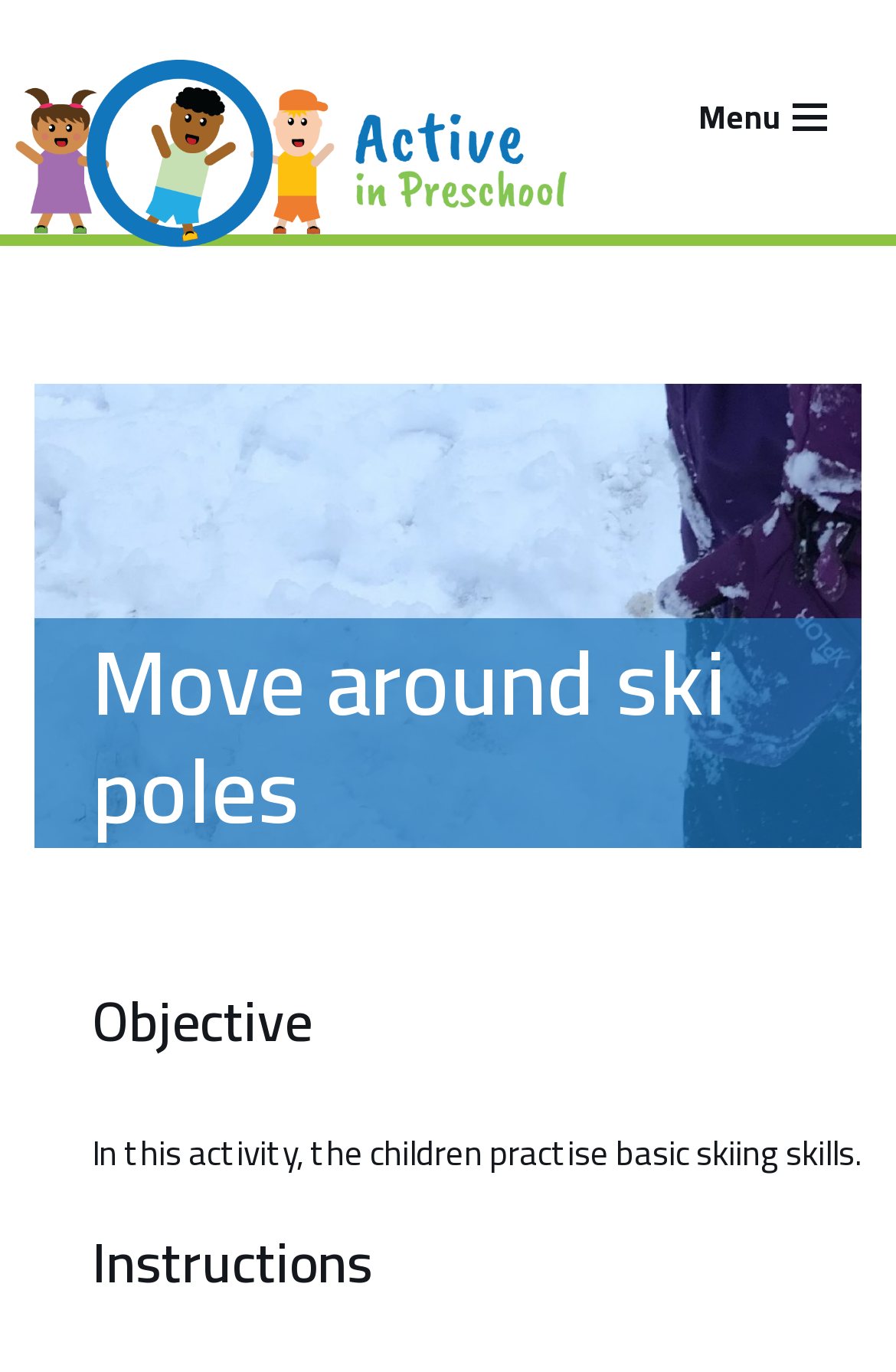Can you find and provide the title of the webpage?

Move around ski poles